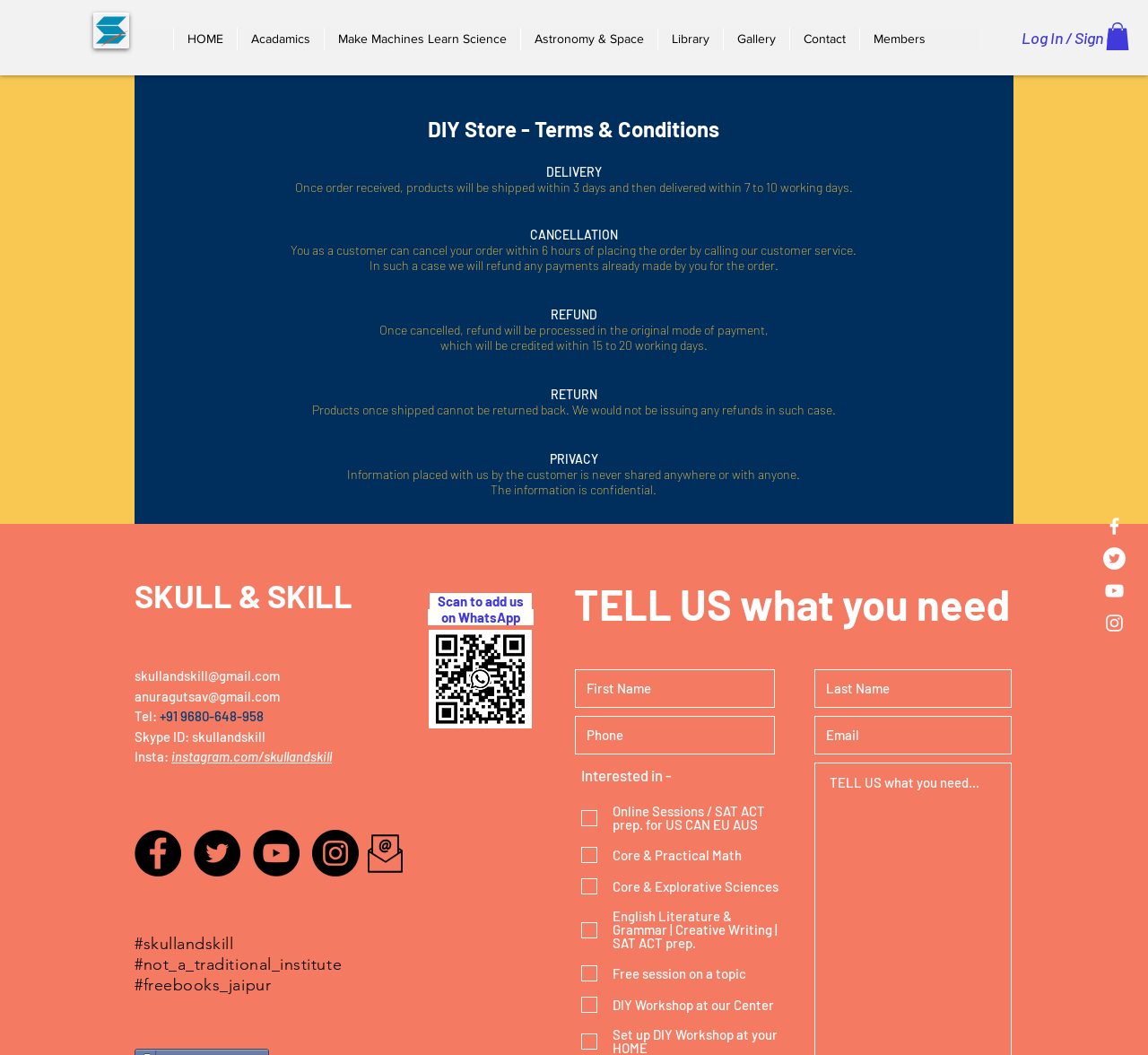Please locate the bounding box coordinates of the element that should be clicked to achieve the given instruction: "Click on the HOME link".

[0.151, 0.026, 0.206, 0.048]